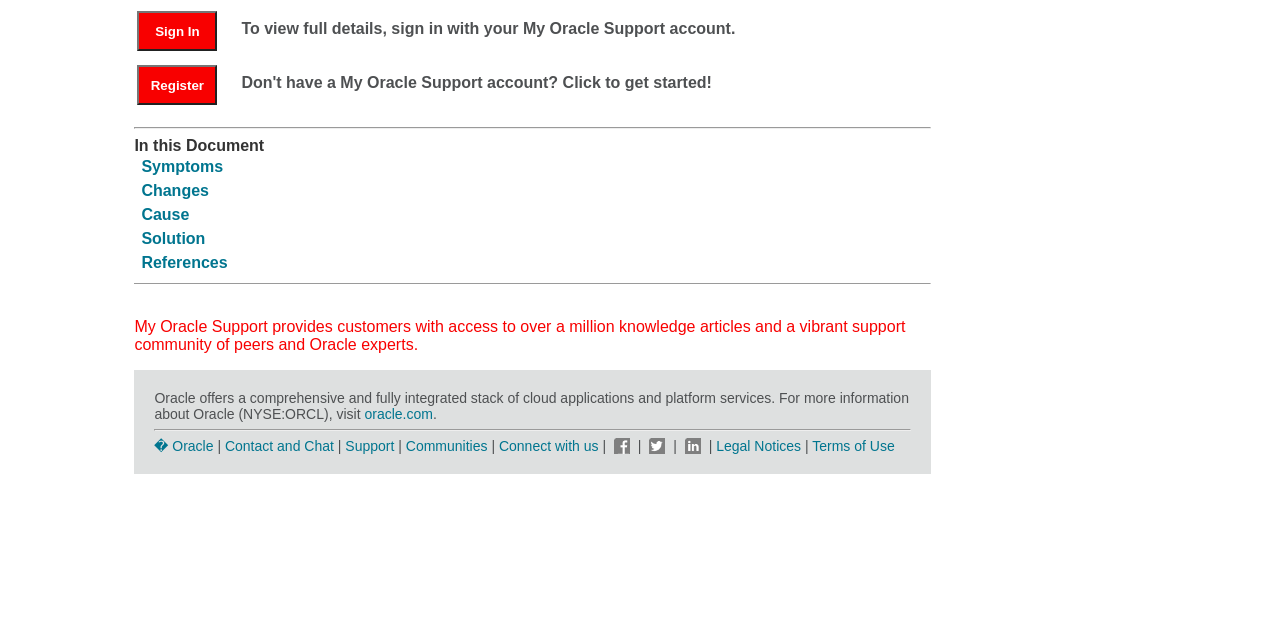Determine the bounding box coordinates of the UI element described below. Use the format (top-left x, top-left y, bottom-right x, bottom-right y) with floating point numbers between 0 and 1: Privacy Policy

None